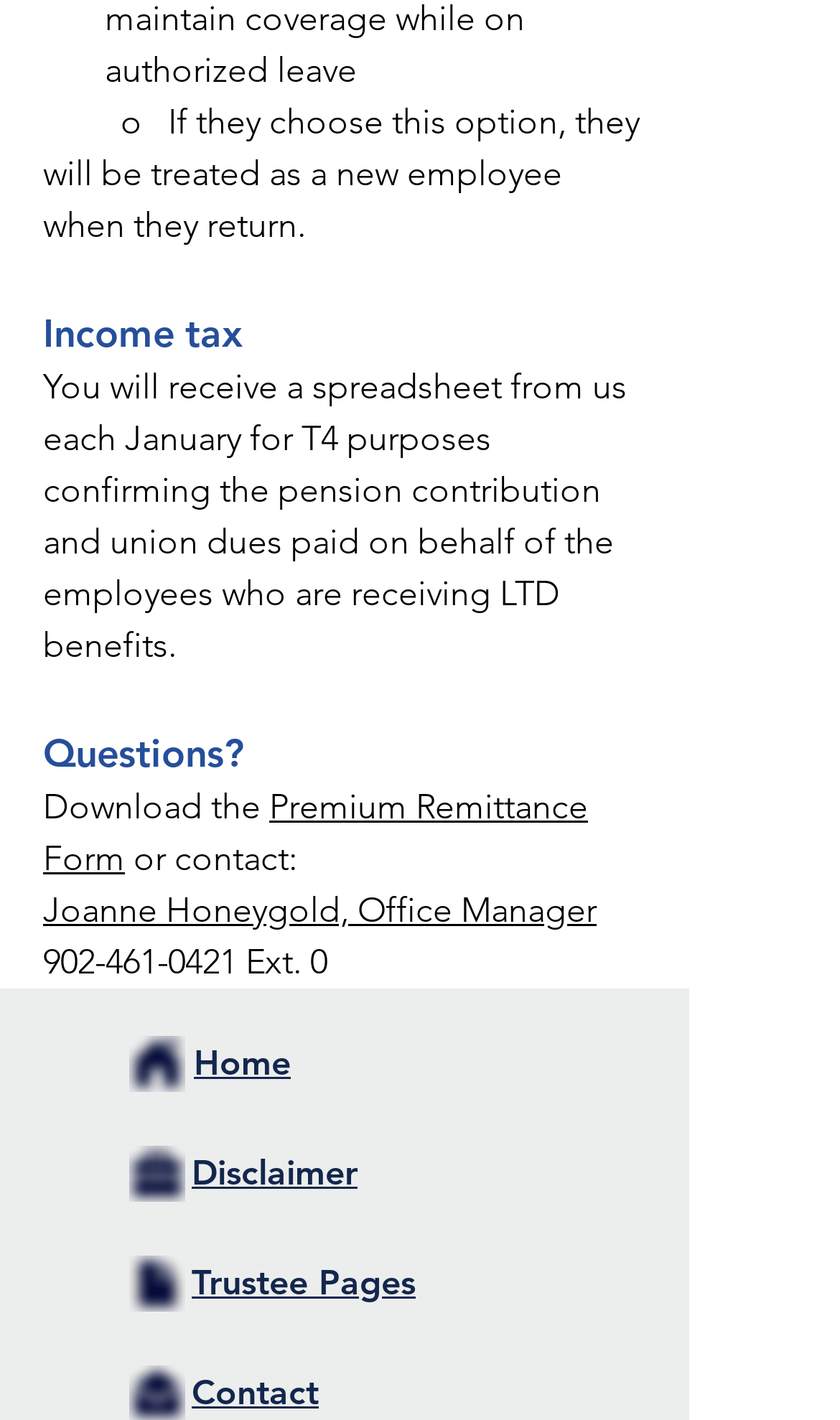What is the purpose of the spreadsheet sent in January?
Please provide a single word or phrase answer based on the image.

T4 purposes